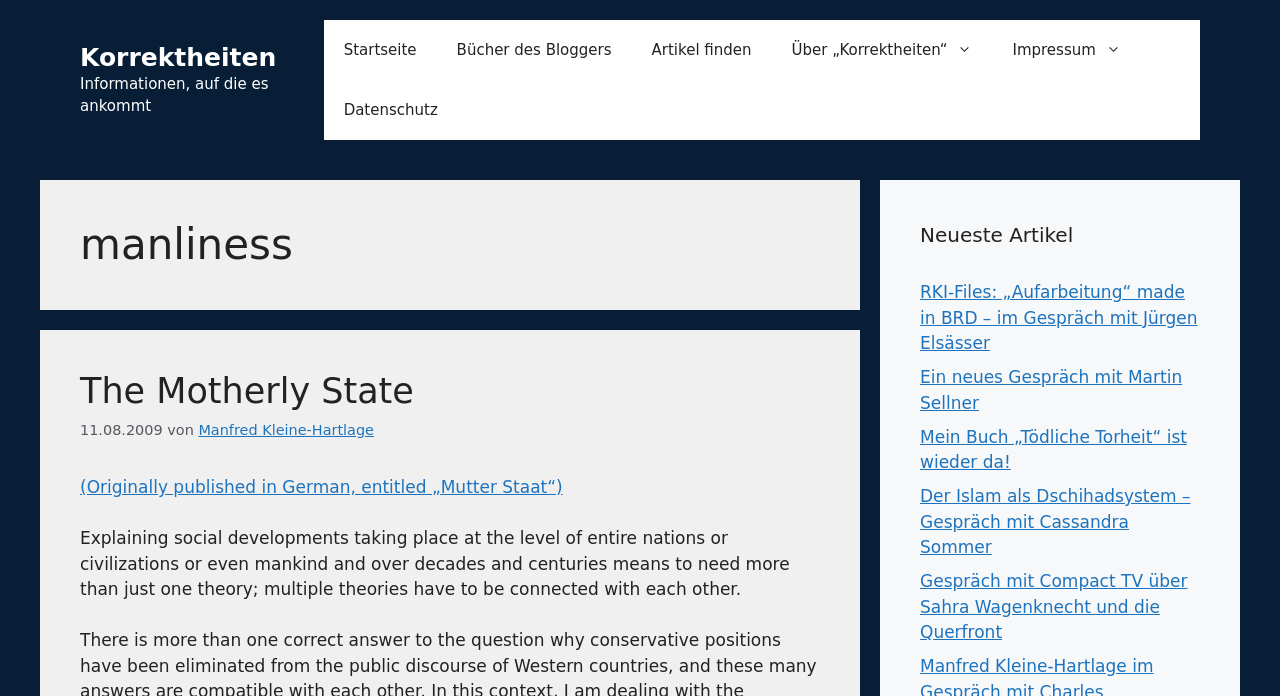Using the details from the image, please elaborate on the following question: How many links are in the 'Neueste Artikel' section?

I counted the number of links in the 'Neueste Artikel' section, which starts with the heading 'Neueste Artikel' and includes links to articles such as 'RKI-Files: „Aufarbeitung“ made in BRD – im Gespräch mit Jürgen Elsässer' and 'Gespräch mit Compact TV über Sahra Wagenknecht und die Querfront'.